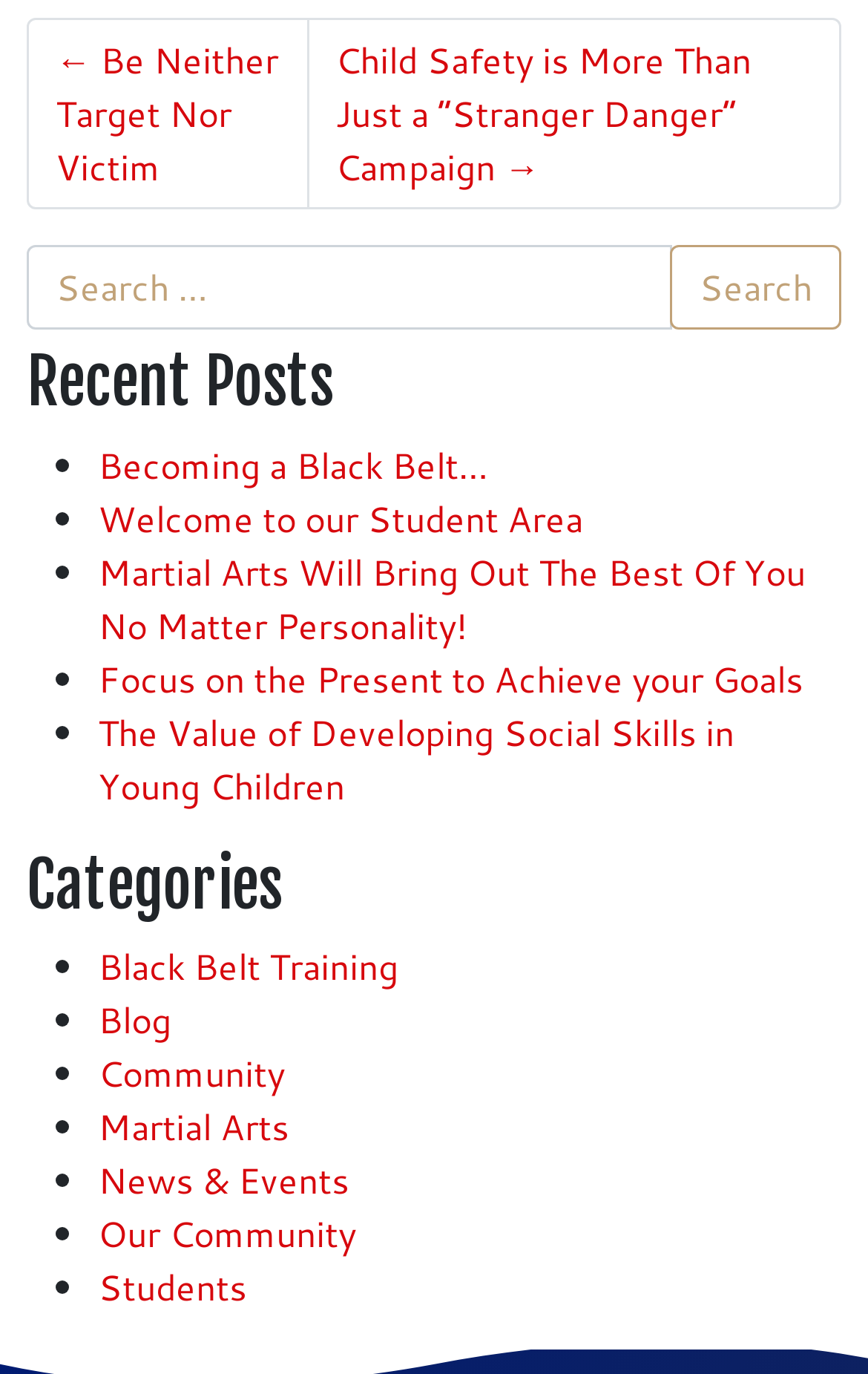What is the purpose of the search box?
Carefully analyze the image and provide a detailed answer to the question.

The search box is located in the top navigation bar, and it allows users to search for specific content within the website. This suggests that the website has a large amount of content, and the search function is provided to help users quickly find what they are looking for.